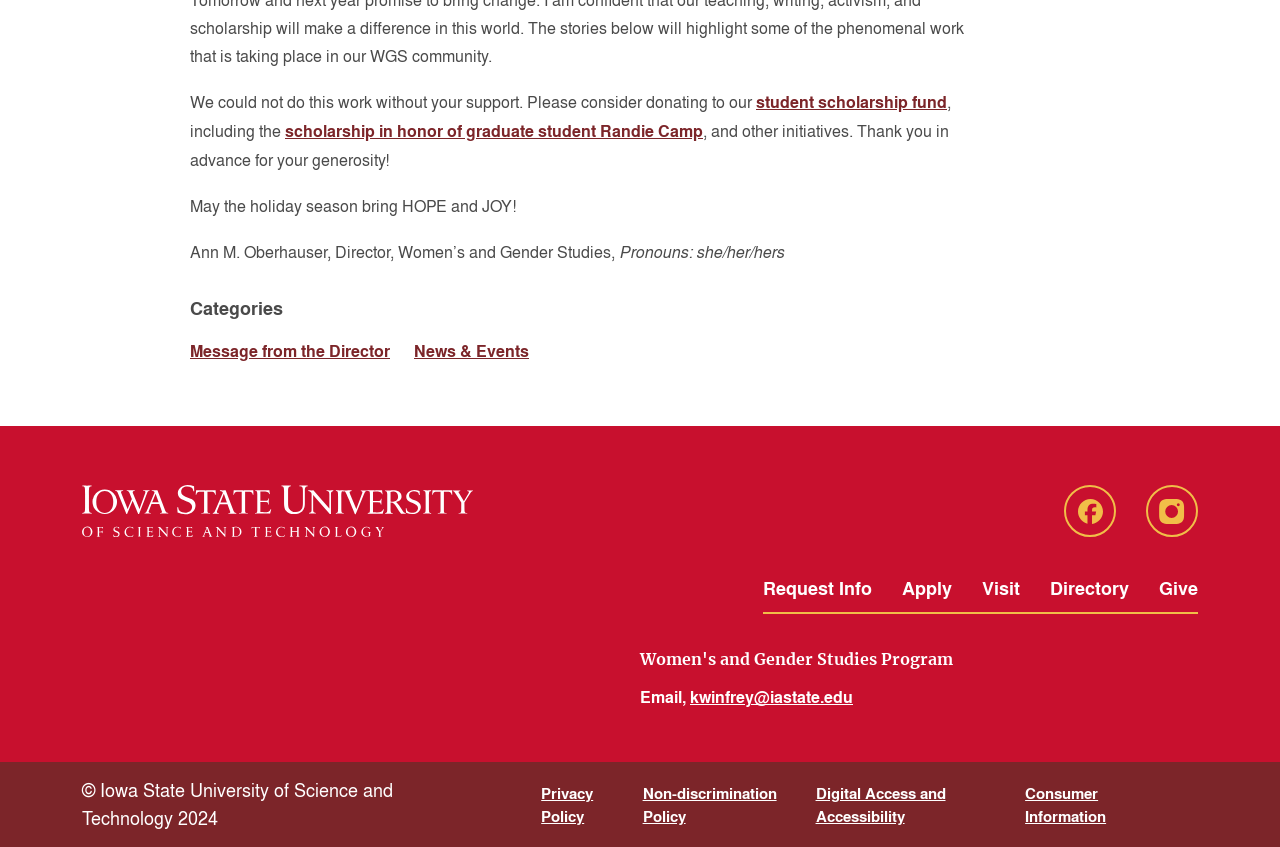Please locate the bounding box coordinates of the region I need to click to follow this instruction: "Visit Iowa State University of Science and Technology".

[0.064, 0.573, 0.369, 0.645]